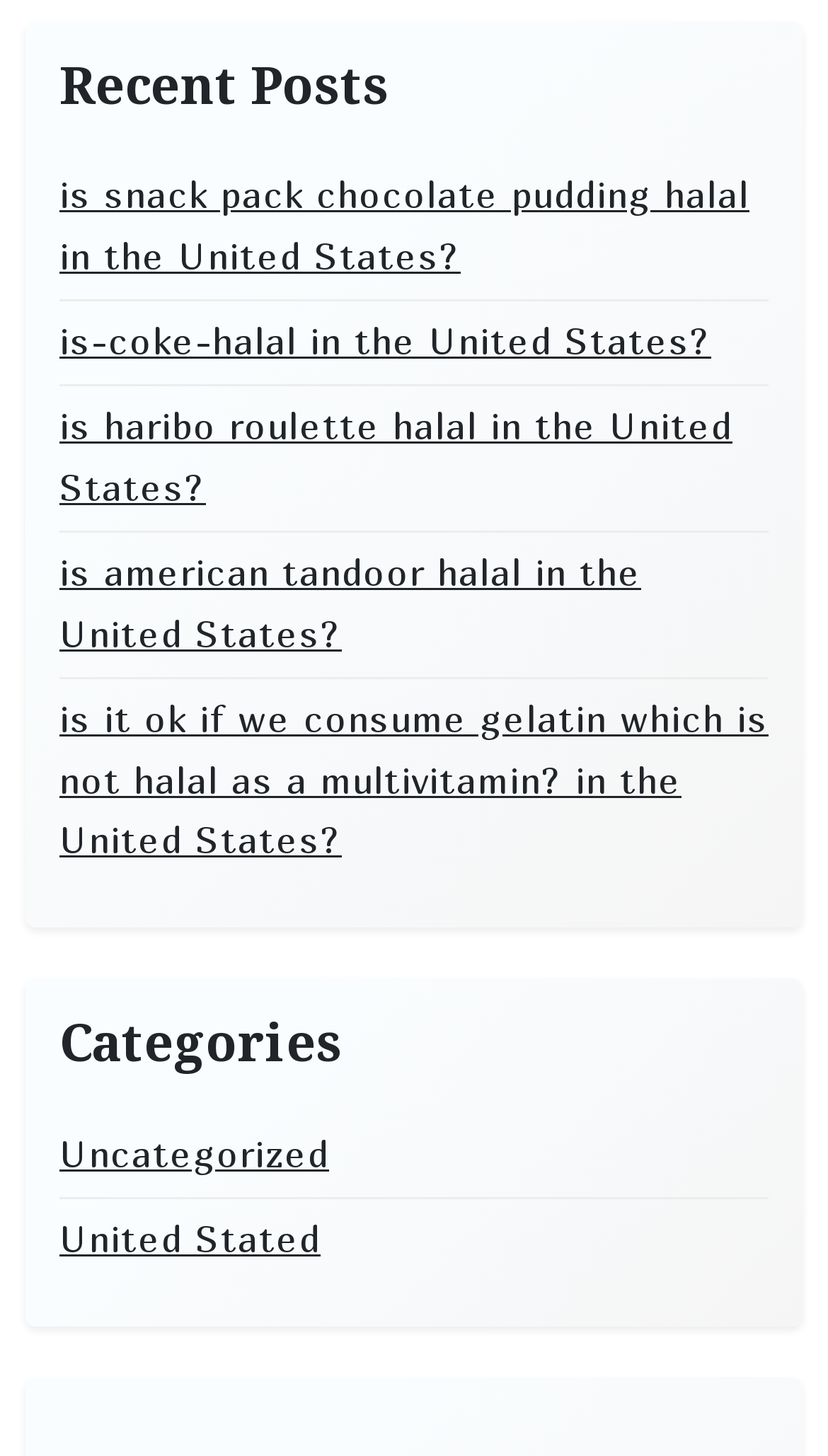Using the elements shown in the image, answer the question comprehensively: What is the second category listed?

The category section is listed below the recent posts section, and the second category is 'United States'.